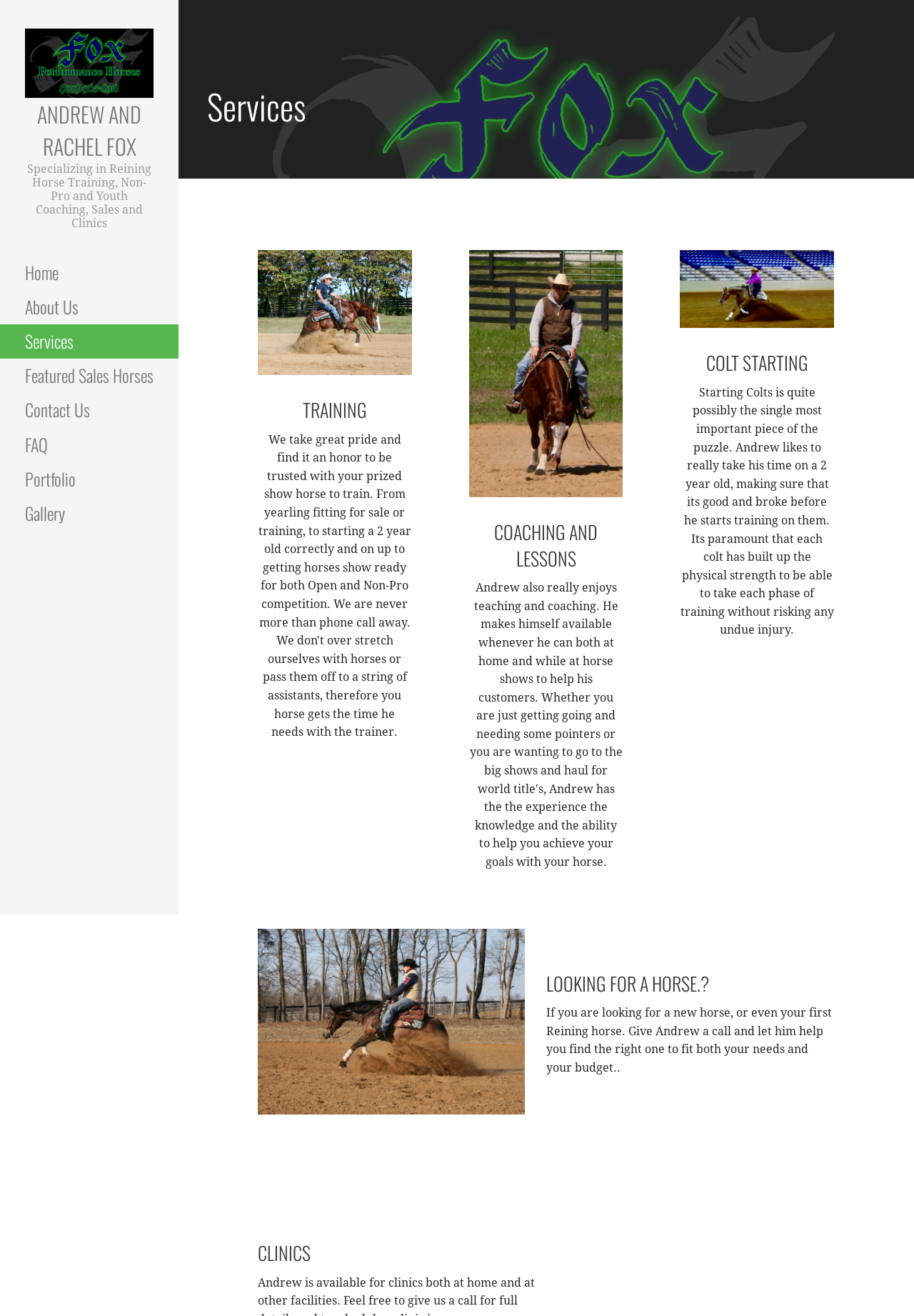Please identify the bounding box coordinates of the region to click in order to complete the task: "Click on the 'Home' link". The coordinates must be four float numbers between 0 and 1, specified as [left, top, right, bottom].

[0.0, 0.194, 0.195, 0.22]